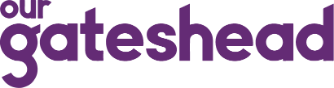Respond with a single word or phrase for the following question: 
What is the purpose of the logo?

Visual anchor